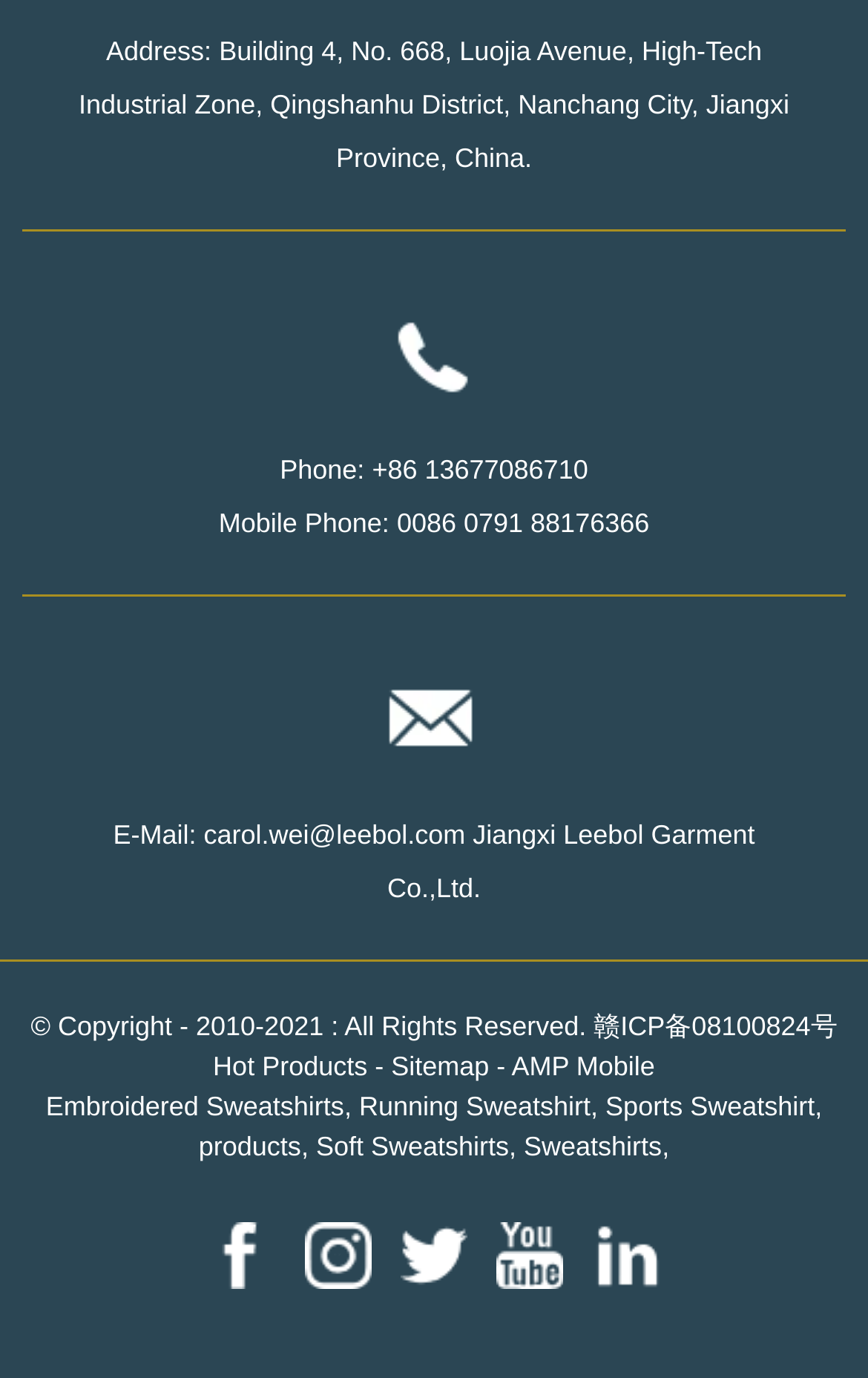What is the email address?
Using the image as a reference, give an elaborate response to the question.

I found the email address in the link element with the text 'E-Mail: carol.wei@leebol.com Jiangxi Leebol Garment Co.,Ltd.'.